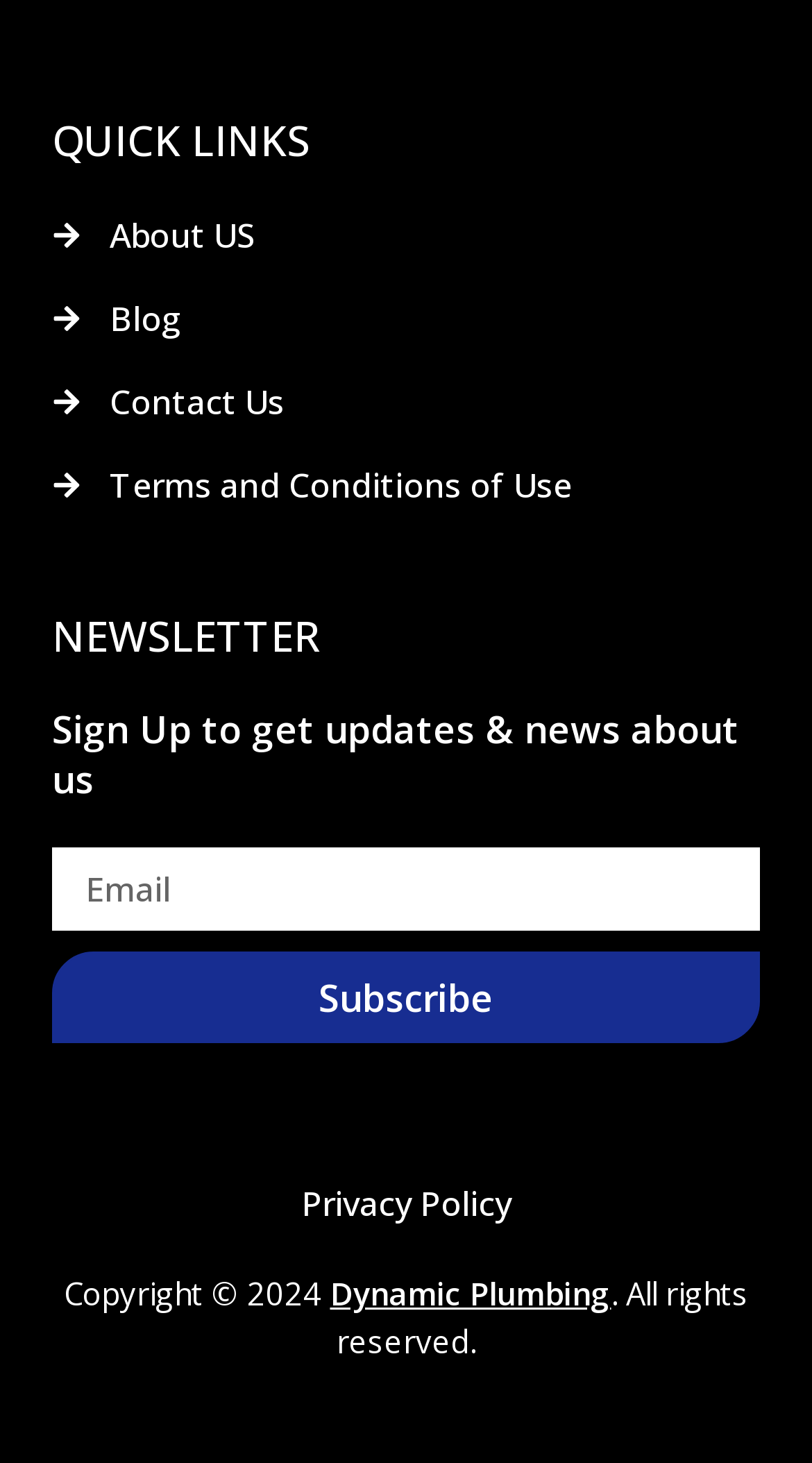Determine the bounding box coordinates for the UI element with the following description: "parent_node: Email name="form_fields[email]" placeholder="Email"". The coordinates should be four float numbers between 0 and 1, represented as [left, top, right, bottom].

[0.064, 0.579, 0.936, 0.636]